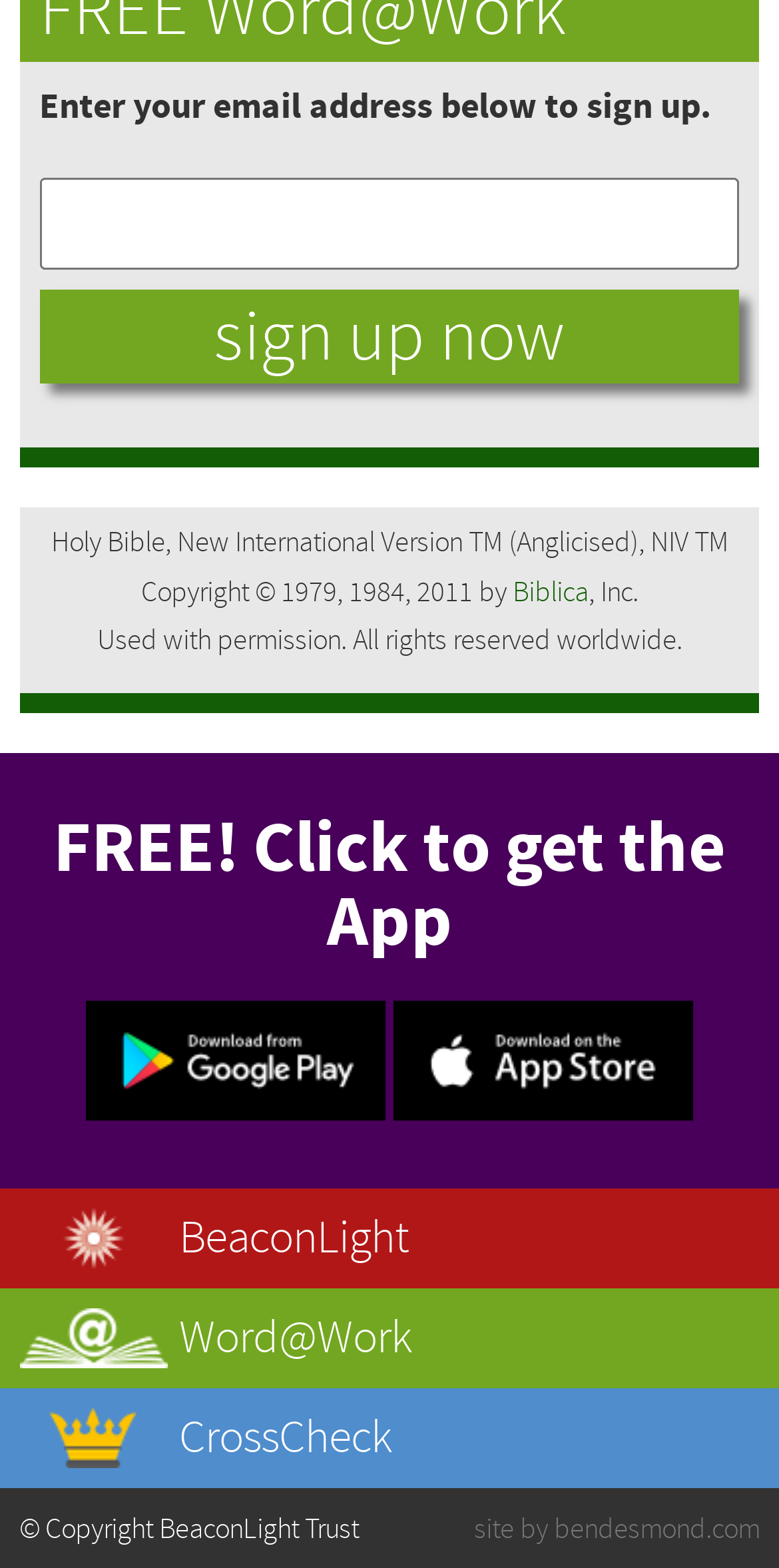What is the purpose of the email address input field?
Please answer the question with a single word or phrase, referencing the image.

To sign up